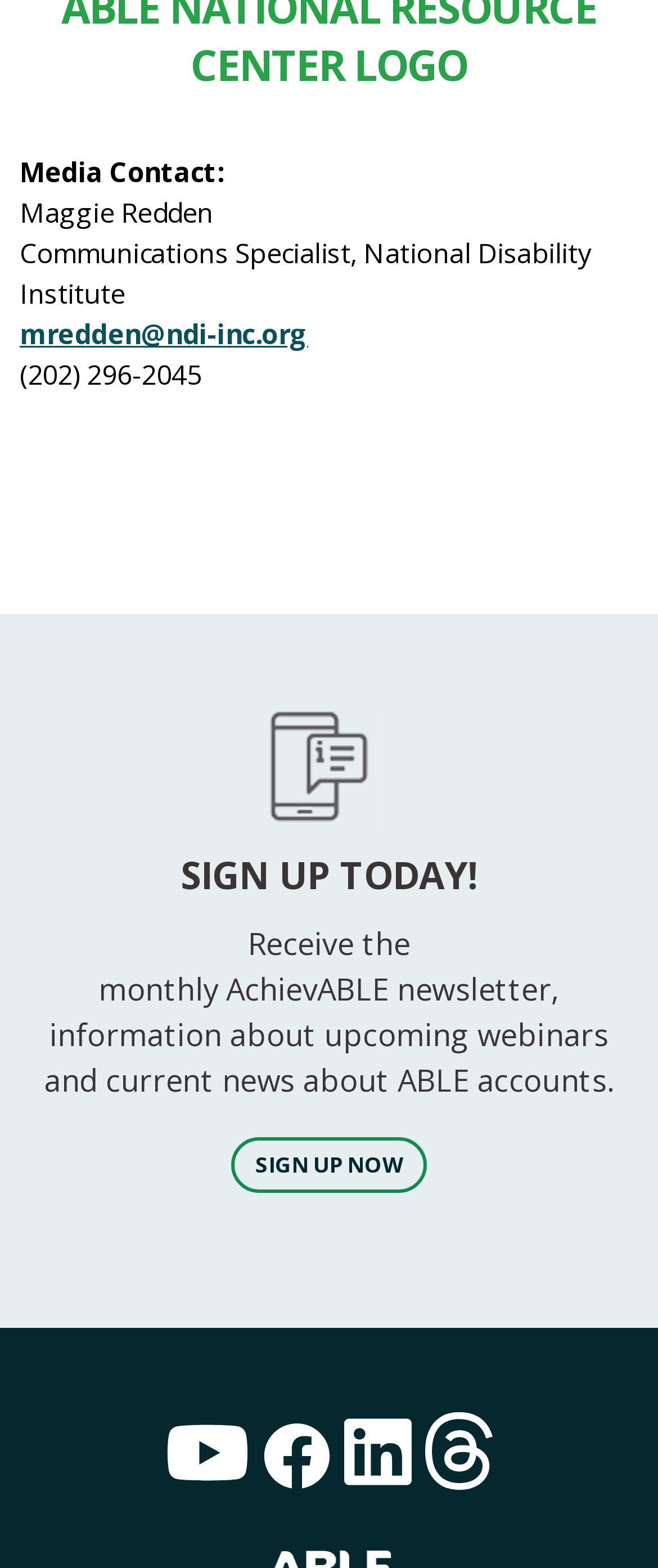Refer to the element description Cookie Policy and identify the corresponding bounding box in the screenshot. Format the coordinates as (top-left x, top-left y, bottom-right x, bottom-right y) with values in the range of 0 to 1.

None